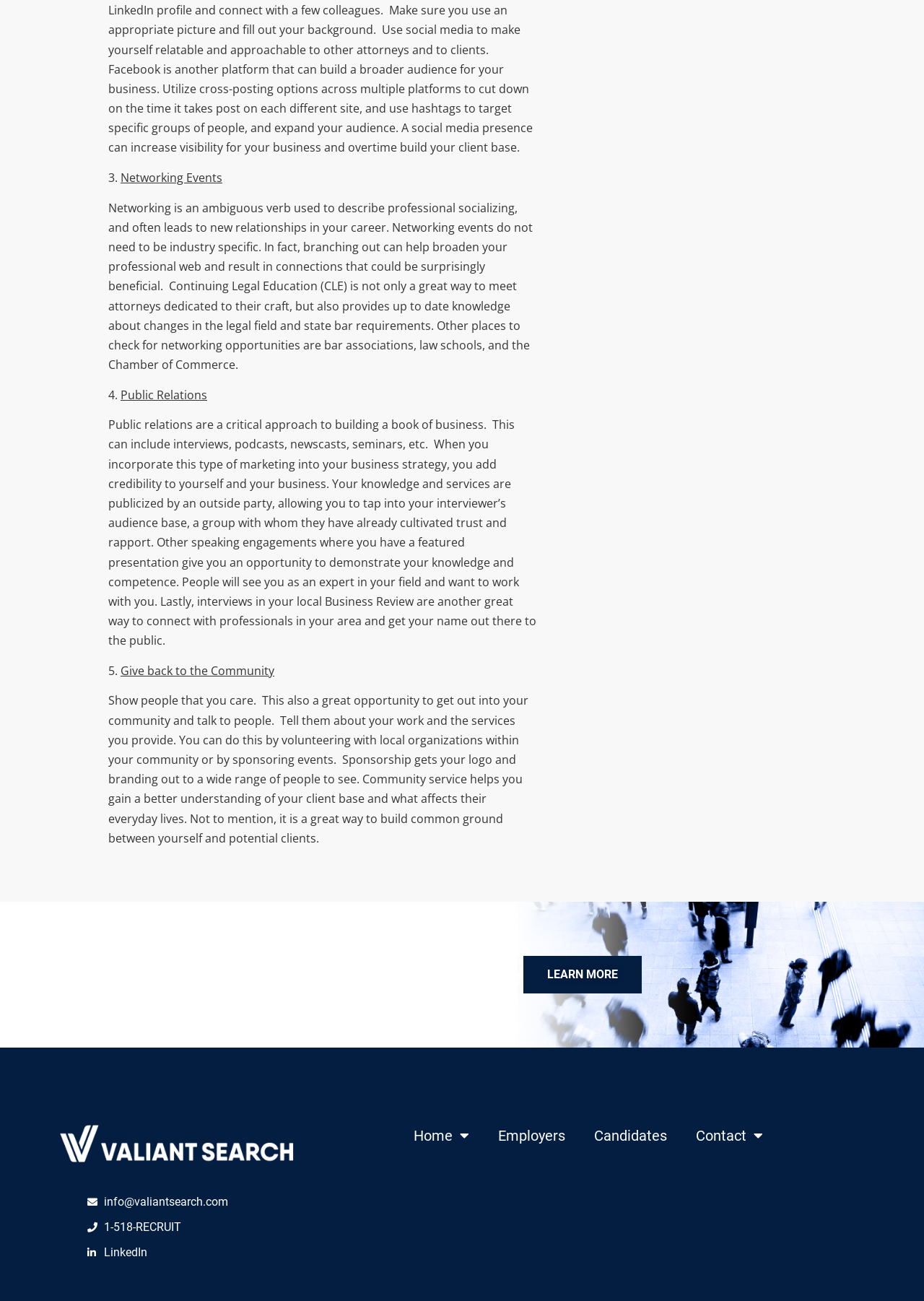Identify the bounding box coordinates for the region to click in order to carry out this instruction: "Call 1-518-RECRUIT". Provide the coordinates using four float numbers between 0 and 1, formatted as [left, top, right, bottom].

[0.095, 0.937, 0.32, 0.95]